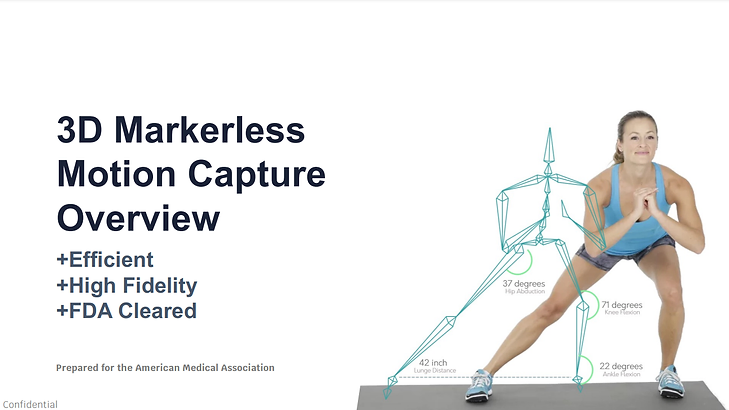Please answer the following question using a single word or phrase: 
What organization is the image prepared for?

American Medical Association